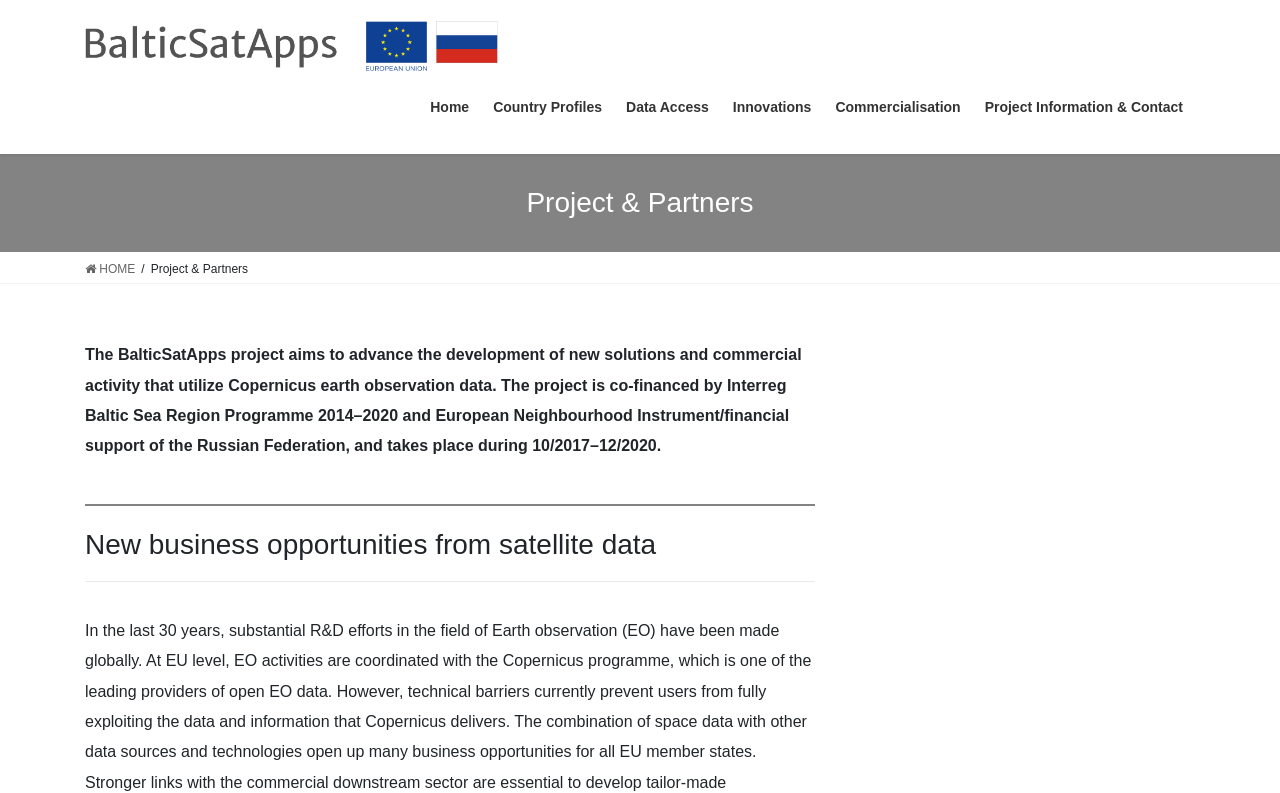Identify the bounding box coordinates for the element you need to click to achieve the following task: "learn about new business opportunities from satellite data". Provide the bounding box coordinates as four float numbers between 0 and 1, in the form [left, top, right, bottom].

[0.066, 0.635, 0.637, 0.734]